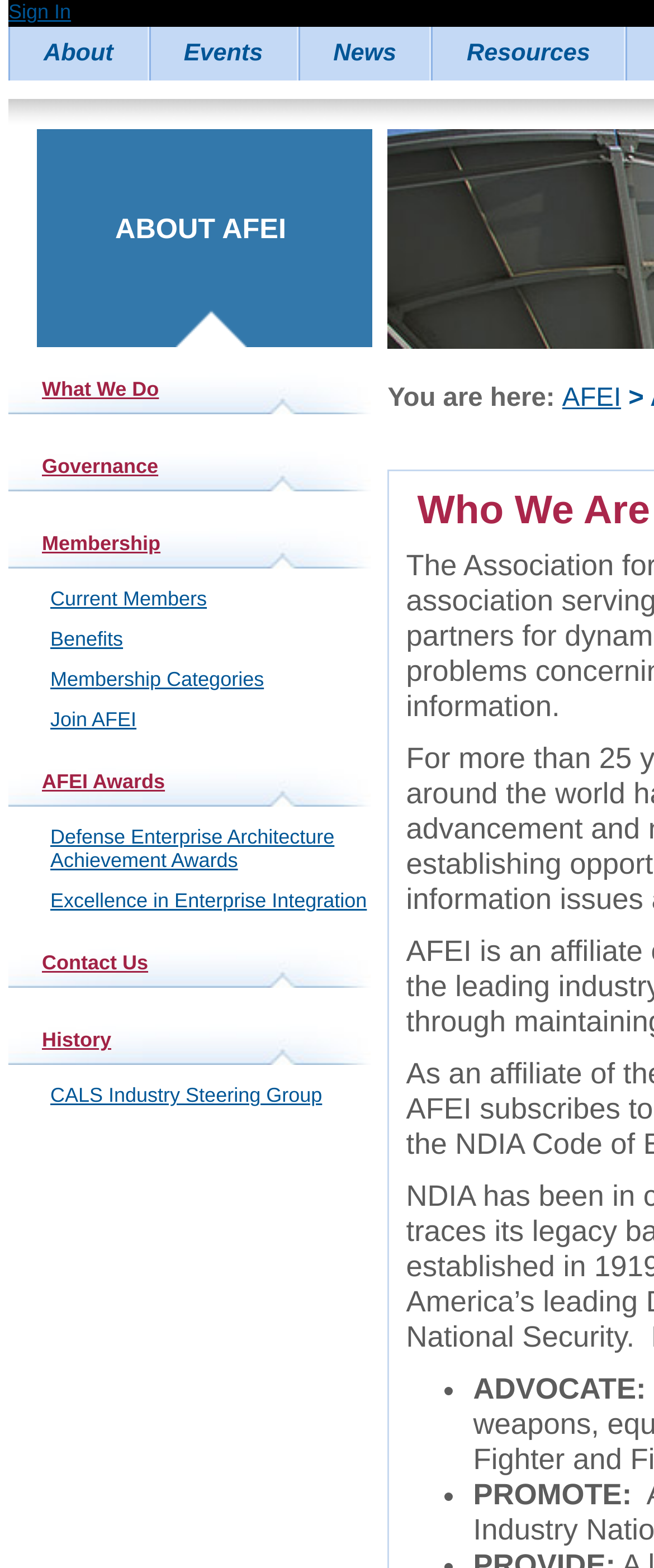Create a detailed narrative describing the layout and content of the webpage.

The webpage is divided into two main sections. The top section contains four links, namely "About", "Events", "News", and "Resources", which are evenly spaced and aligned horizontally across the top of the page.

Below this section, there is a larger content area that is divided into several sections. The first section is titled "What We Do" and contains a link to a page with more information. This is followed by a section on "Governance" that also contains a link to a page with more information.

The next section is titled "Membership" and contains four subsections: "Current Members", "Benefits", "Membership Categories", and "Join AFEI". Each of these subsections contains a link to a page with more information.

Finally, there is a section on "AFEI Awards" that contains a link to a page with more information, as well as a section that appears to be a description of the "Defense Enterprise Architecture Achievement Awards" and "Excellence in Enterprise Integration".

Overall, the webpage has a clean and organized layout, with clear headings and concise text that describes the different sections and links.